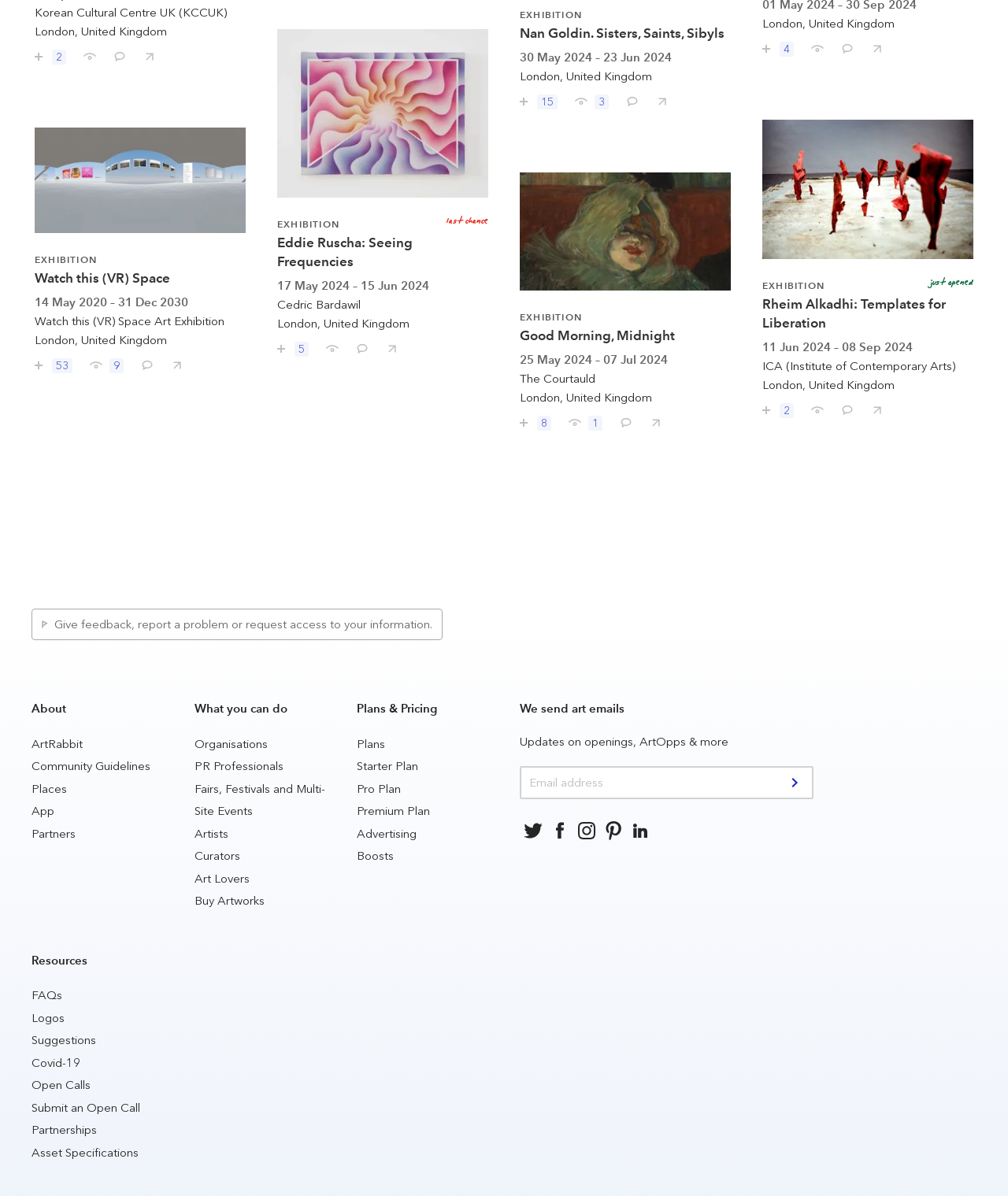Please provide a brief answer to the following inquiry using a single word or phrase:
What is the name of the art fair or festival with a start date of 25 May 2024?

Good Morning, Midnight